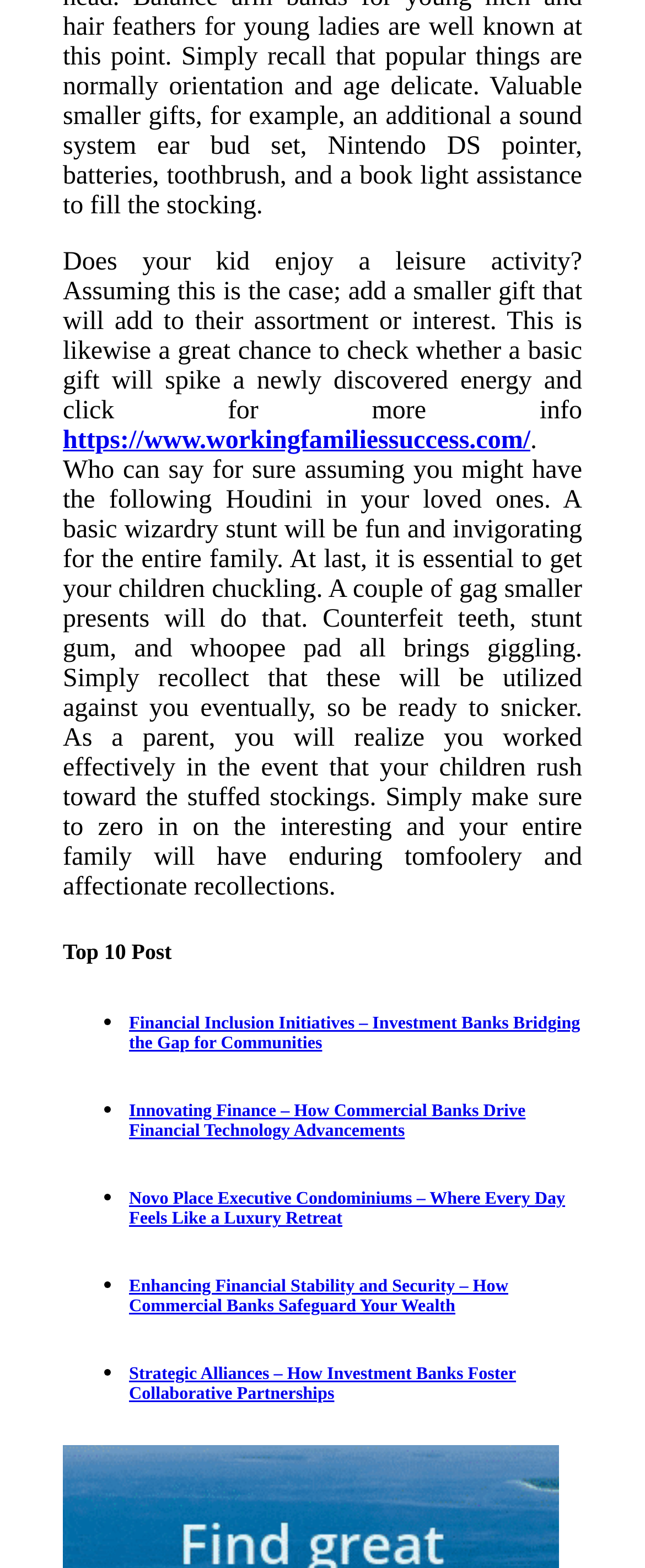Provide a single word or phrase to answer the given question: 
What is the topic of the first list item?

Financial Inclusion Initiatives